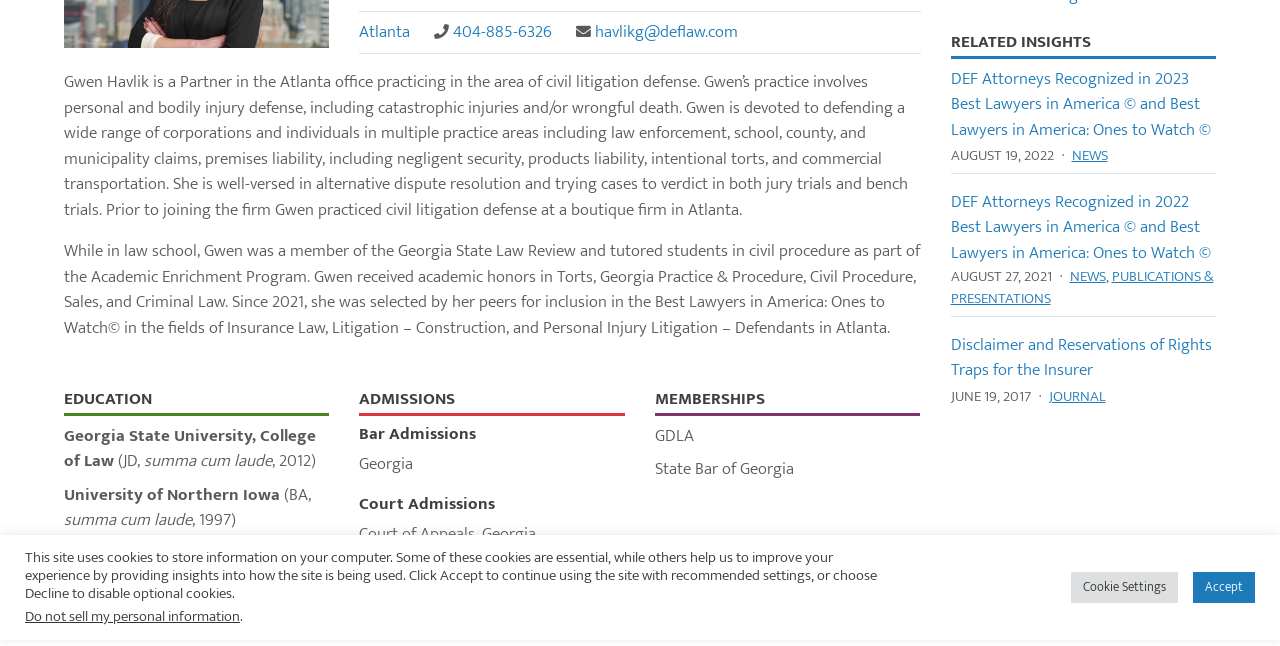Predict the bounding box coordinates of the UI element that matches this description: "Cookie Settings". The coordinates should be in the format [left, top, right, bottom] with each value between 0 and 1.

[0.837, 0.885, 0.92, 0.933]